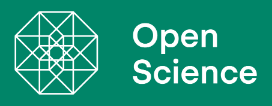What is the font color of the text 'Open Science'?
Answer briefly with a single word or phrase based on the image.

White